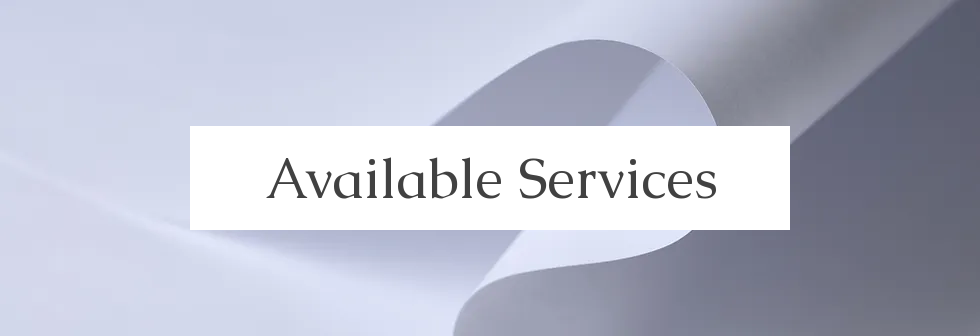Examine the image and give a thorough answer to the following question:
What is the purpose of the image?

The image is likely used as a header or introductory graphic on the 'Services' page of Harvest Time Financial's website, inviting clients to explore the range of financial services offered, as described in the caption.